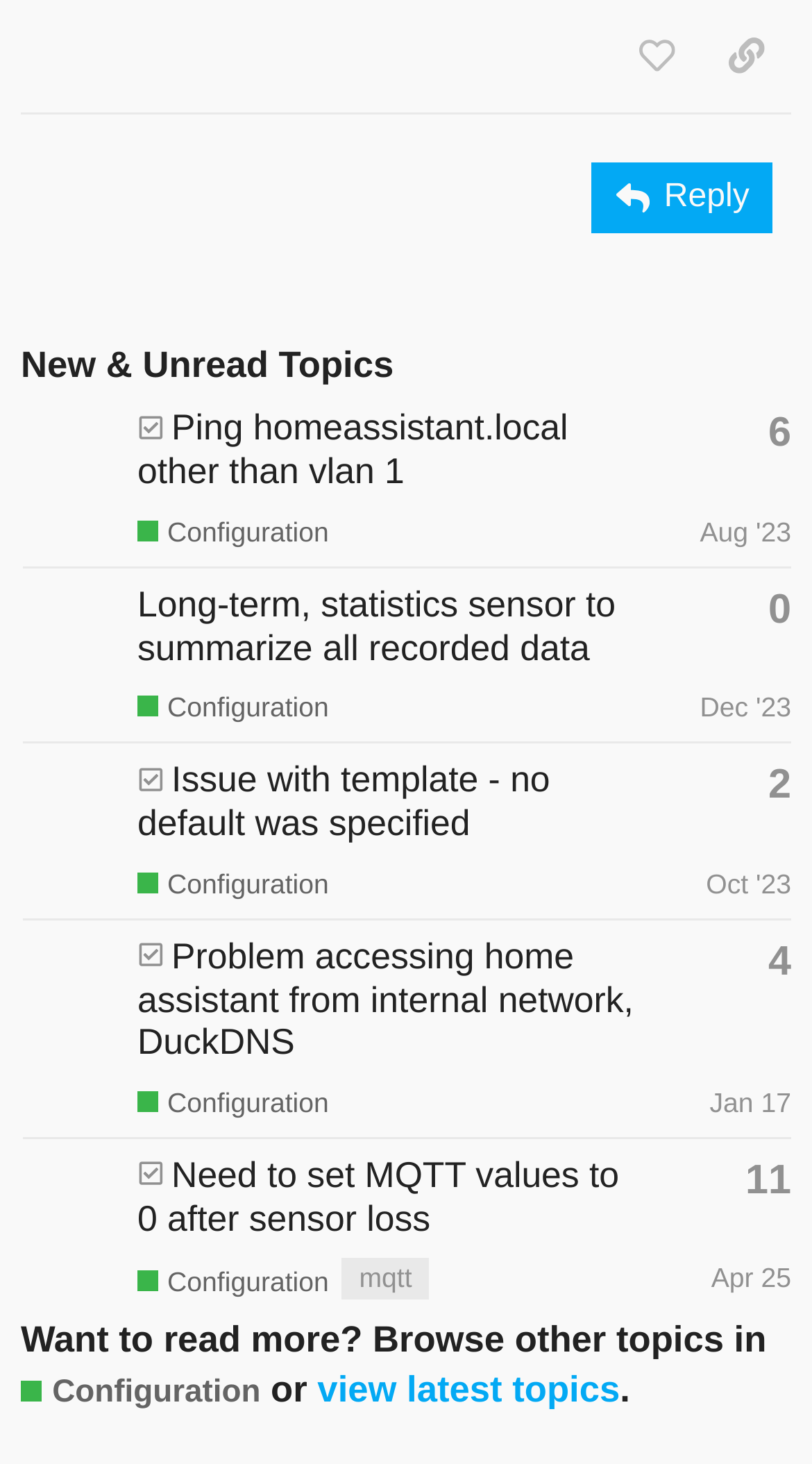Given the element description aria-label="GigiDuru's profile, latest poster", specify the bounding box coordinates of the corresponding UI element in the format (top-left x, top-left y, bottom-right x, bottom-right y). All values must be between 0 and 1.

[0.028, 0.54, 0.151, 0.564]